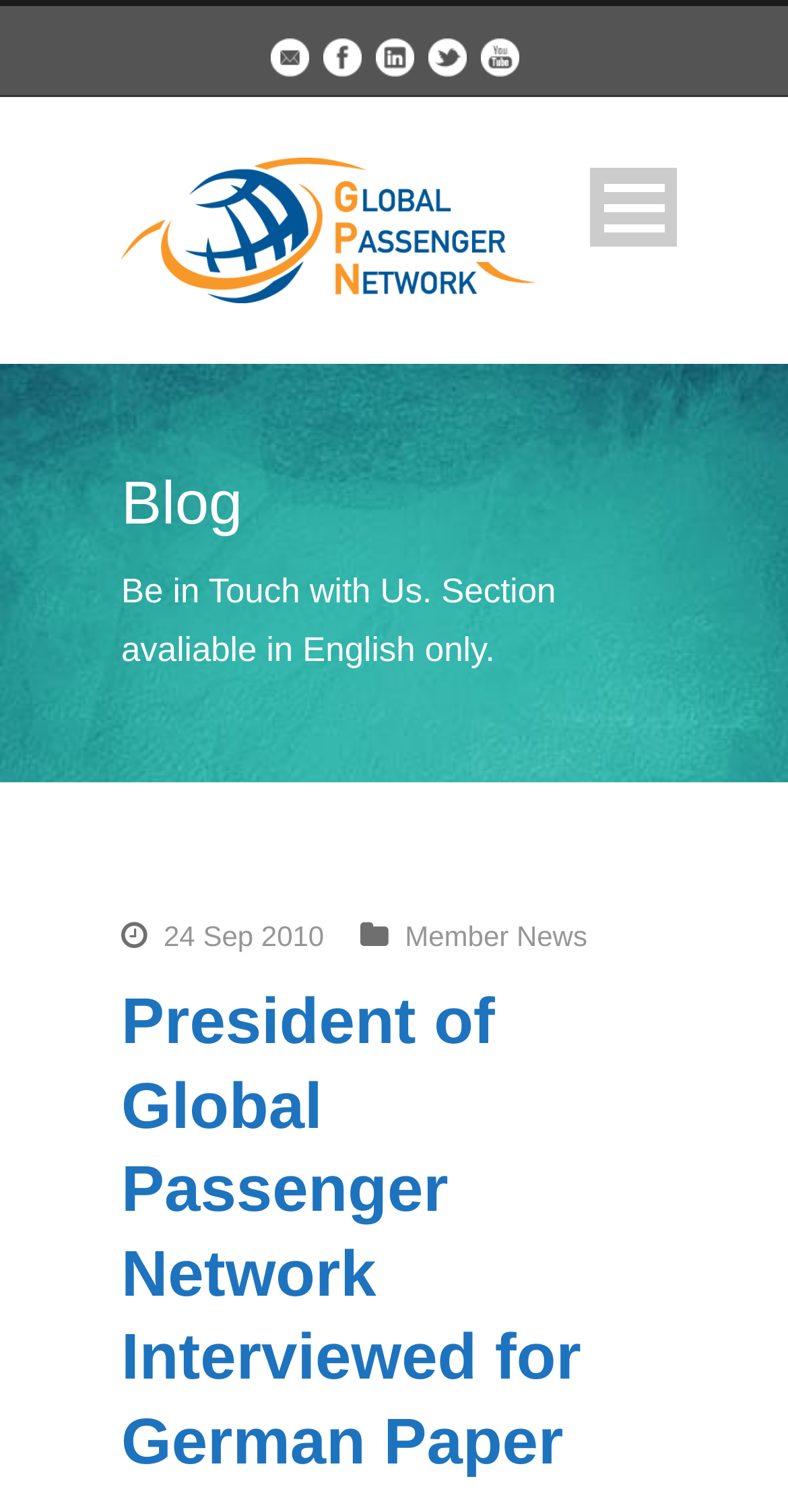Please find and report the bounding box coordinates of the element to click in order to perform the following action: "Read the news". The coordinates should be expressed as four float numbers between 0 and 1, in the format [left, top, right, bottom].

[0.154, 0.441, 0.846, 0.508]